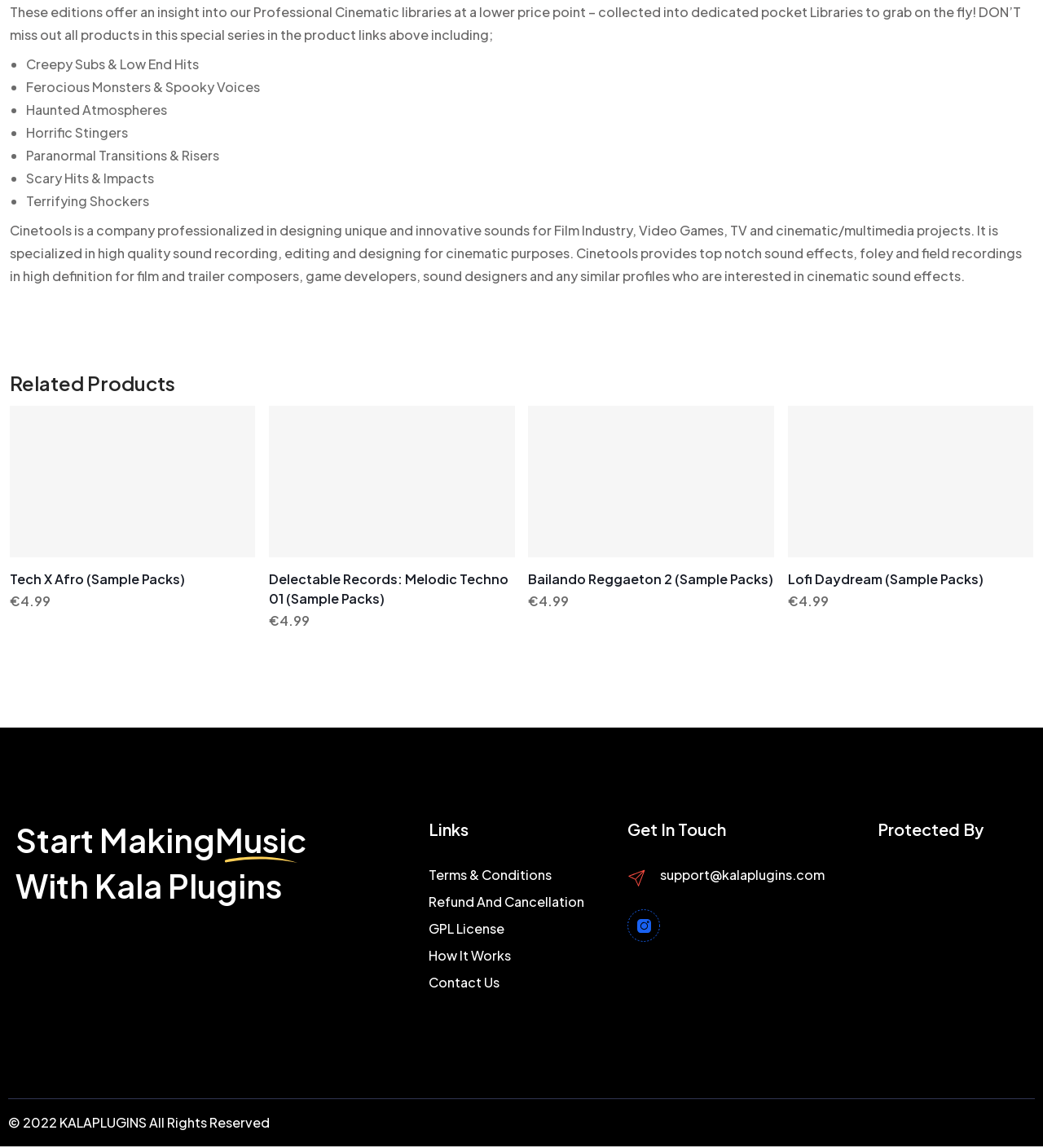Please specify the bounding box coordinates of the clickable region necessary for completing the following instruction: "Check the price of 'Delectable Records: Melodic Techno 01 (Sample Packs)'". The coordinates must consist of four float numbers between 0 and 1, i.e., [left, top, right, bottom].

[0.268, 0.533, 0.297, 0.548]